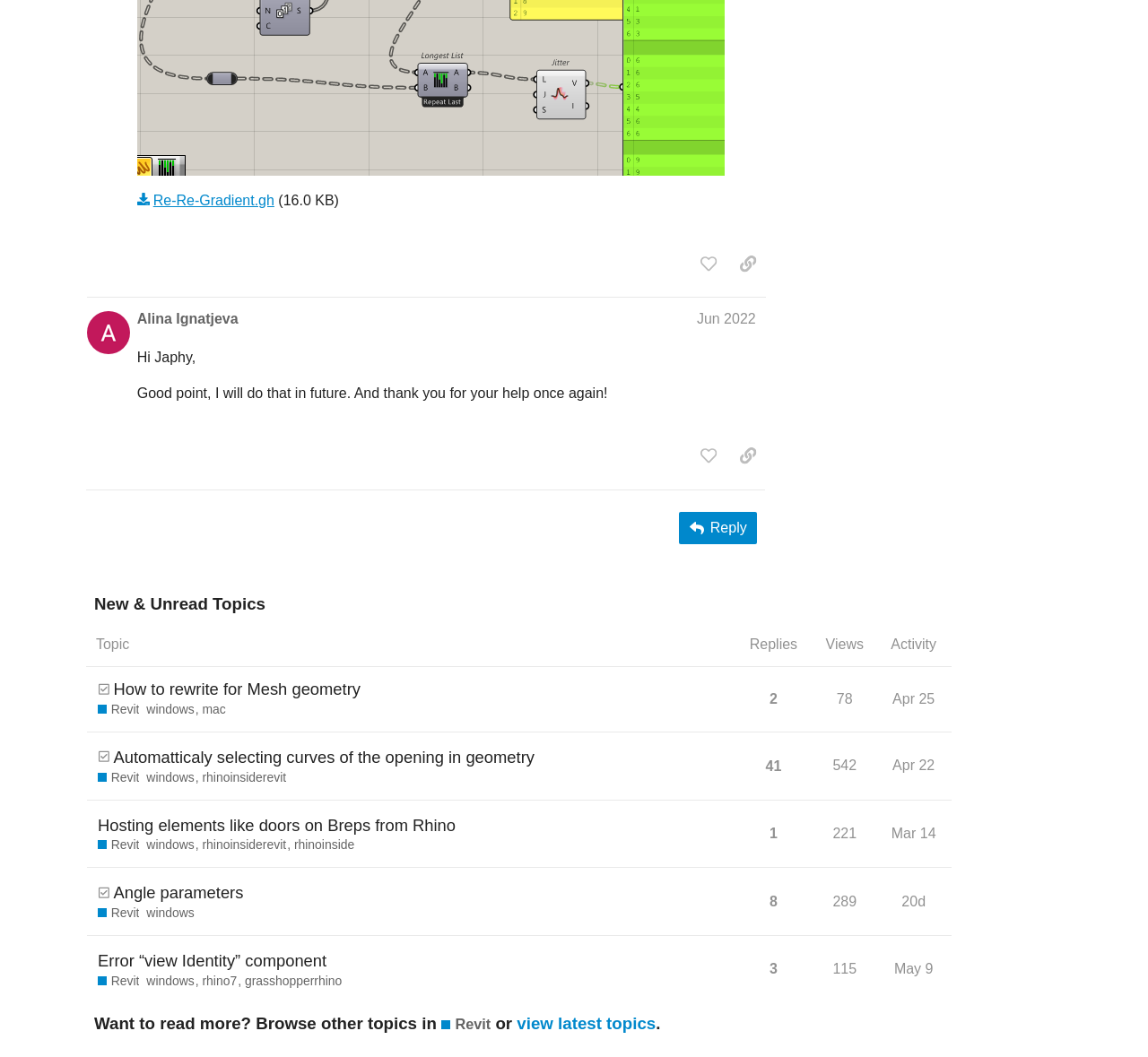Find the bounding box of the web element that fits this description: "Error “view Identity” component".

[0.085, 0.887, 0.284, 0.93]